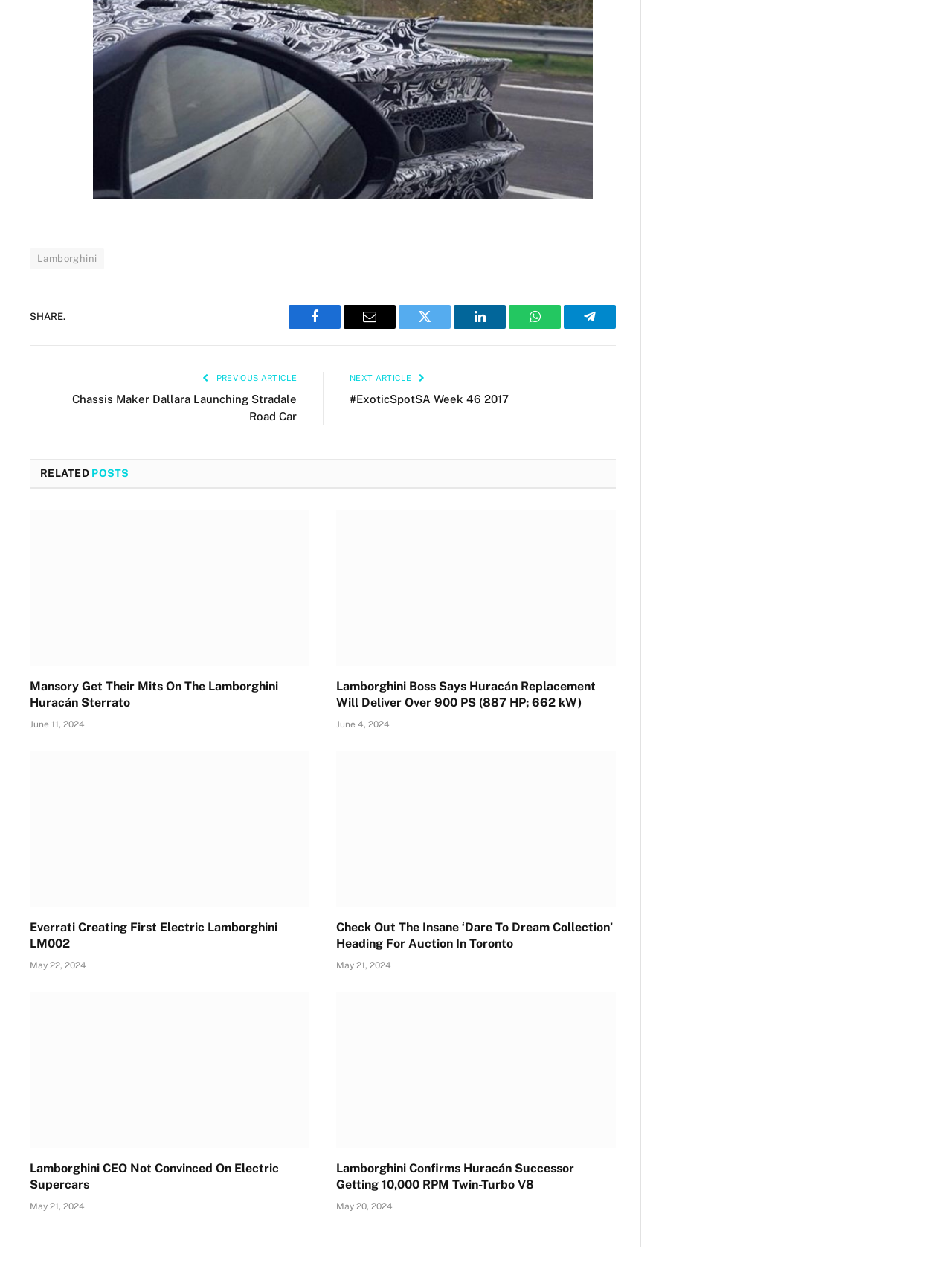Determine the bounding box coordinates (top-left x, top-left y, bottom-right x, bottom-right y) of the UI element described in the following text: #ExoticSpotSA Week 46 2017

[0.367, 0.31, 0.534, 0.32]